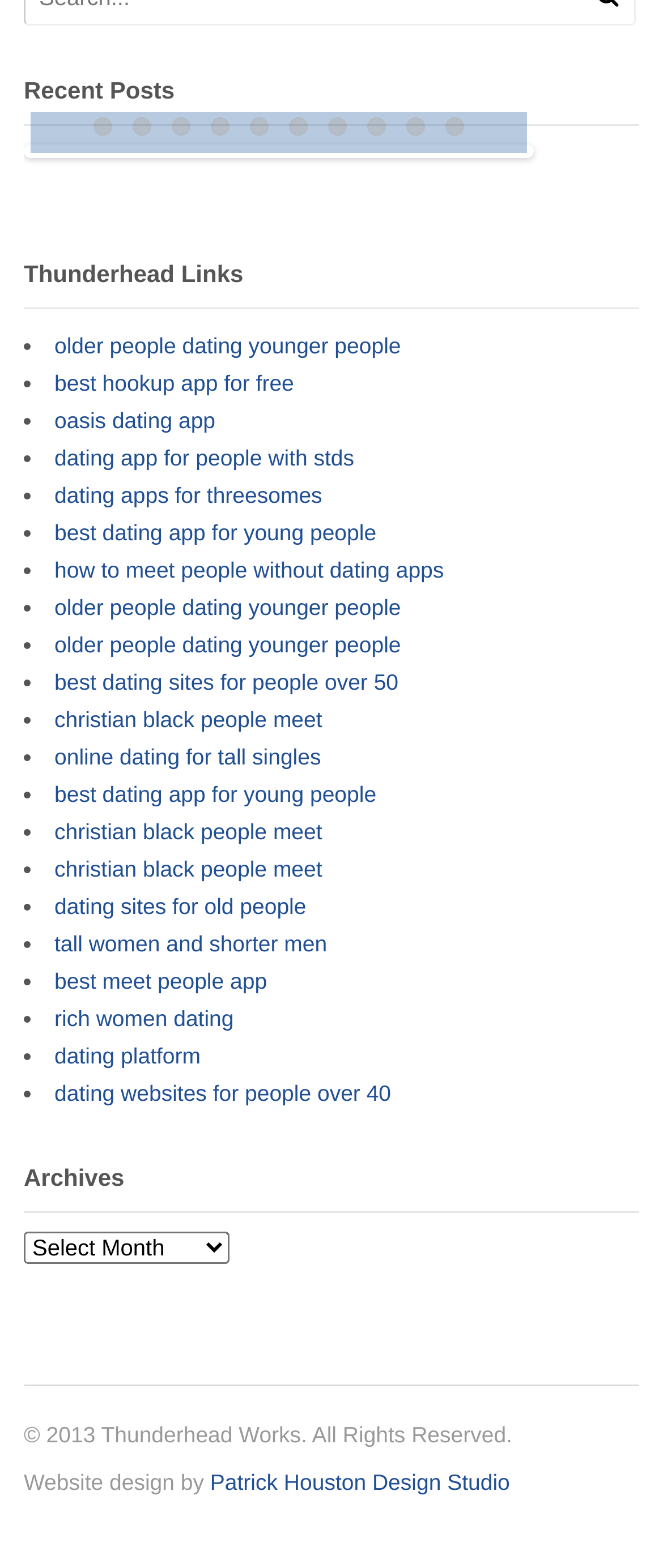Find the bounding box coordinates for the area you need to click to carry out the instruction: "Explore Healthcare Labs". The coordinates should be four float numbers between 0 and 1, indicated as [left, top, right, bottom].

None